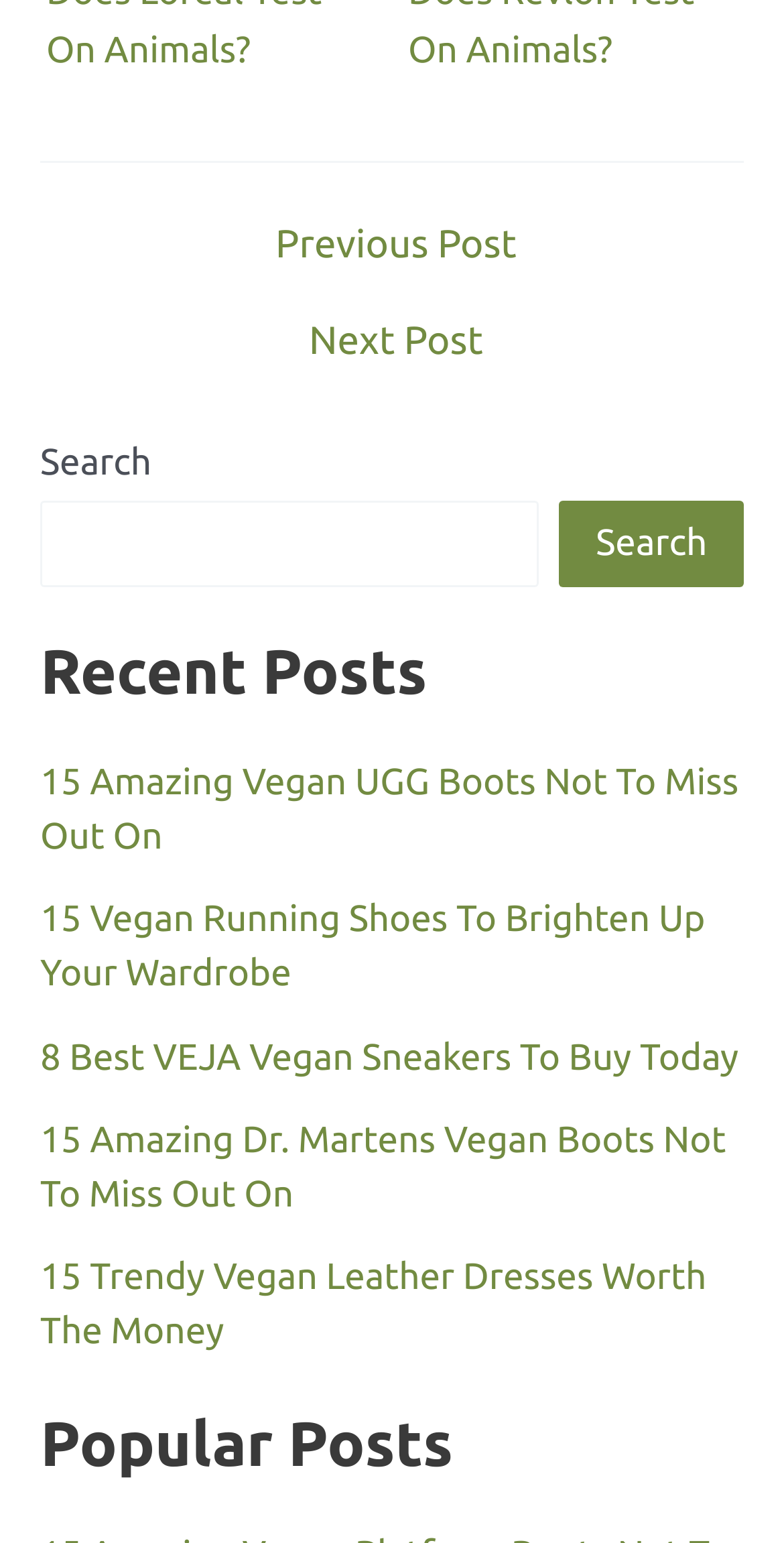Please identify the bounding box coordinates of the clickable region that I should interact with to perform the following instruction: "Go to previous post". The coordinates should be expressed as four float numbers between 0 and 1, i.e., [left, top, right, bottom].

[0.056, 0.146, 0.954, 0.172]